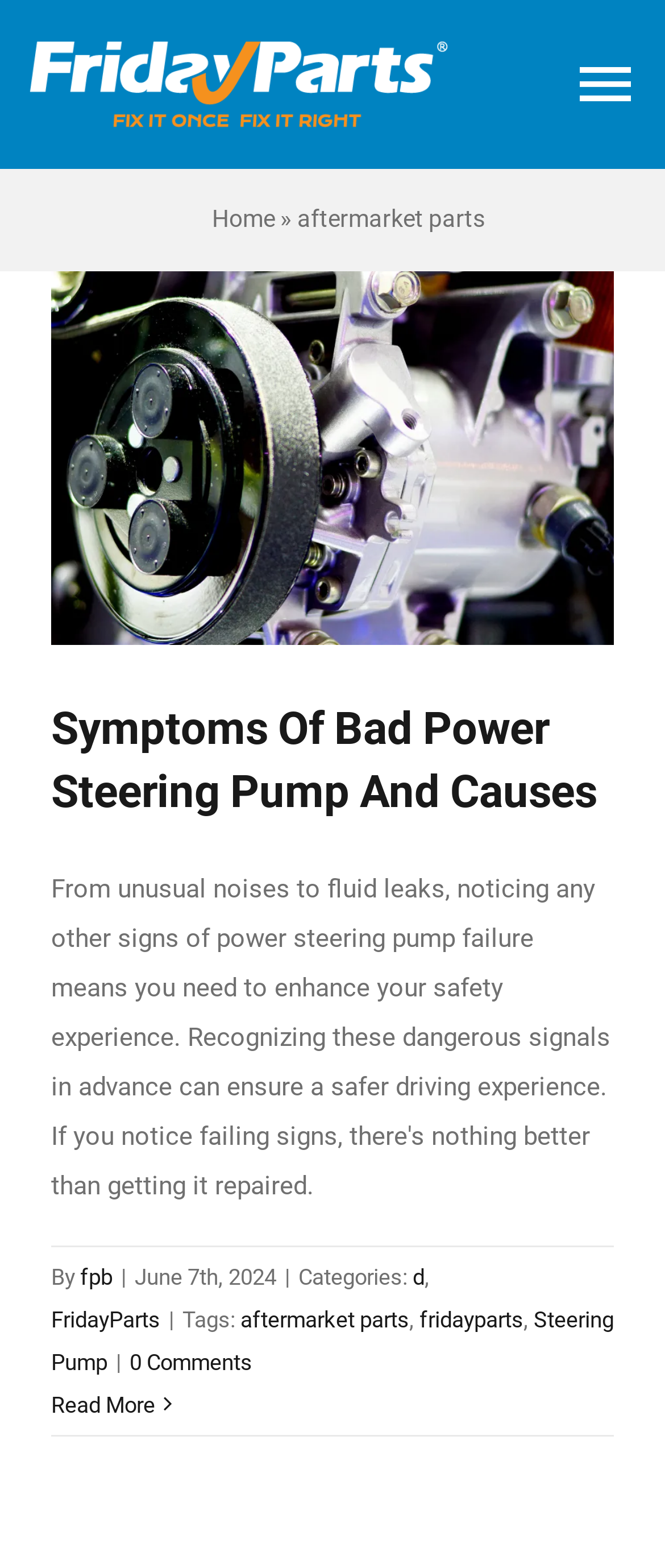Determine the bounding box coordinates of the clickable element necessary to fulfill the instruction: "Search for aftermarket parts". Provide the coordinates as four float numbers within the 0 to 1 range, i.e., [left, top, right, bottom].

[0.0, 0.608, 0.503, 0.67]